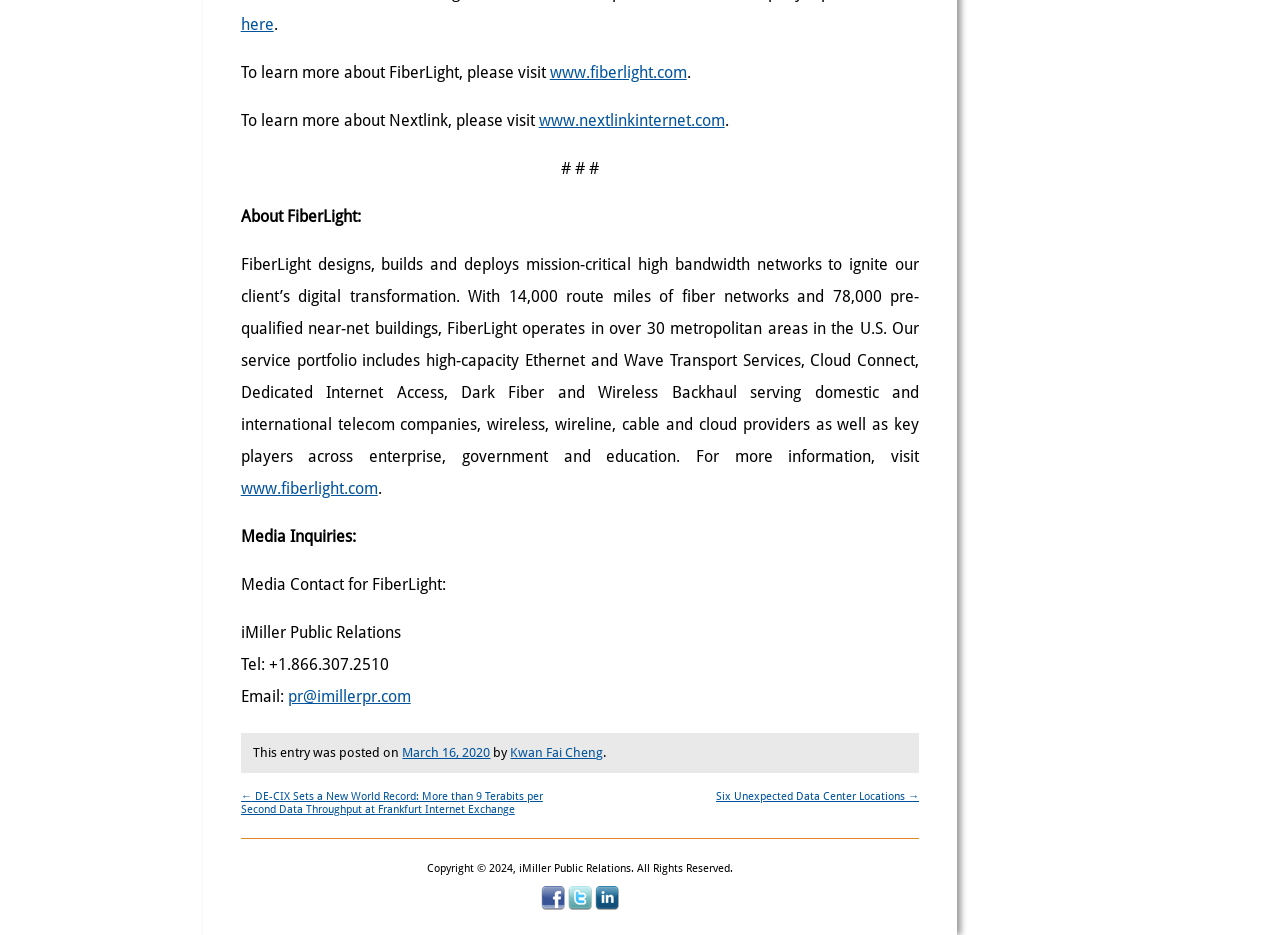Please identify the bounding box coordinates of the area that needs to be clicked to follow this instruction: "visit FiberLight website".

[0.188, 0.068, 0.536, 0.088]